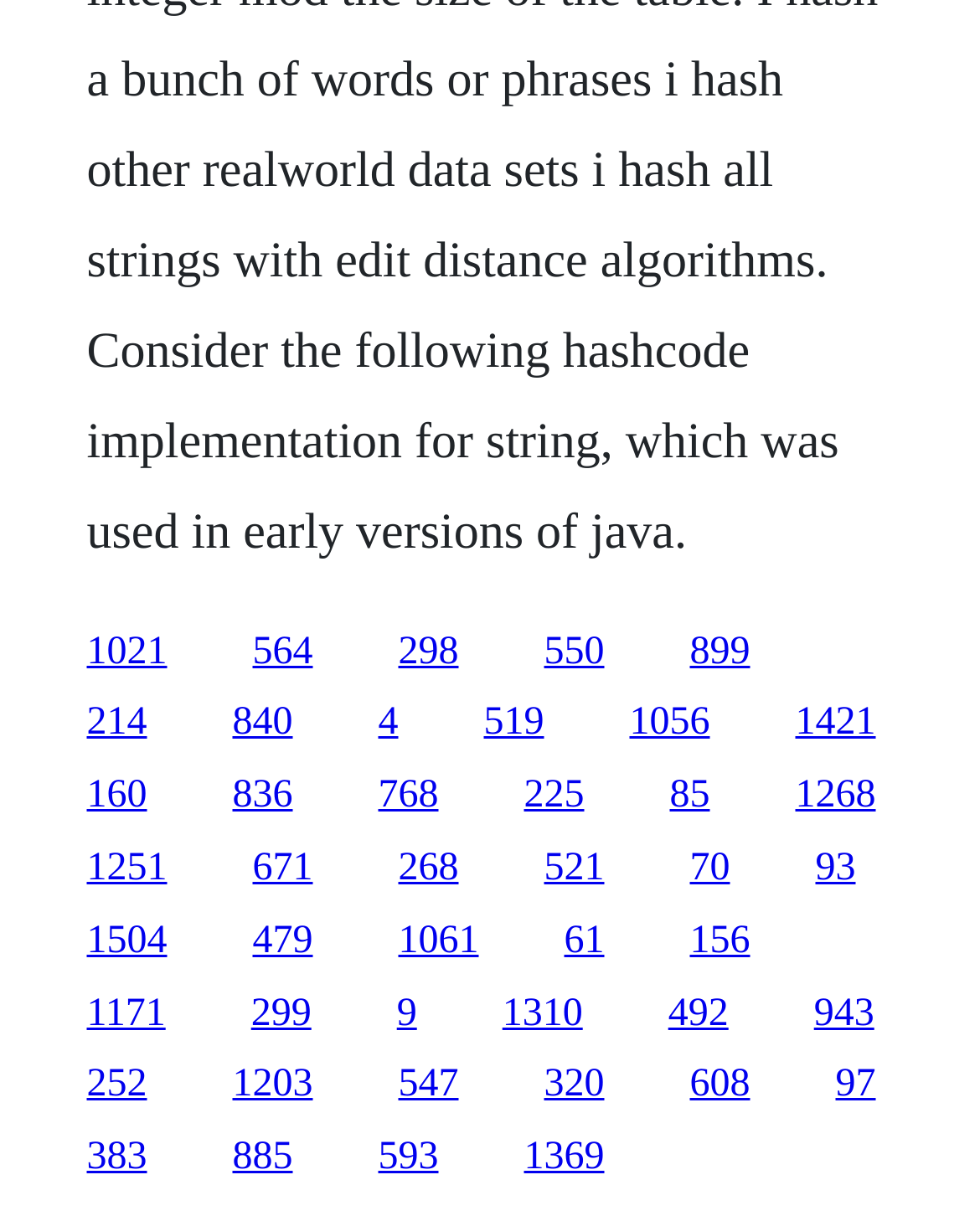Answer the question using only one word or a concise phrase: Are all the links of similar width?

No